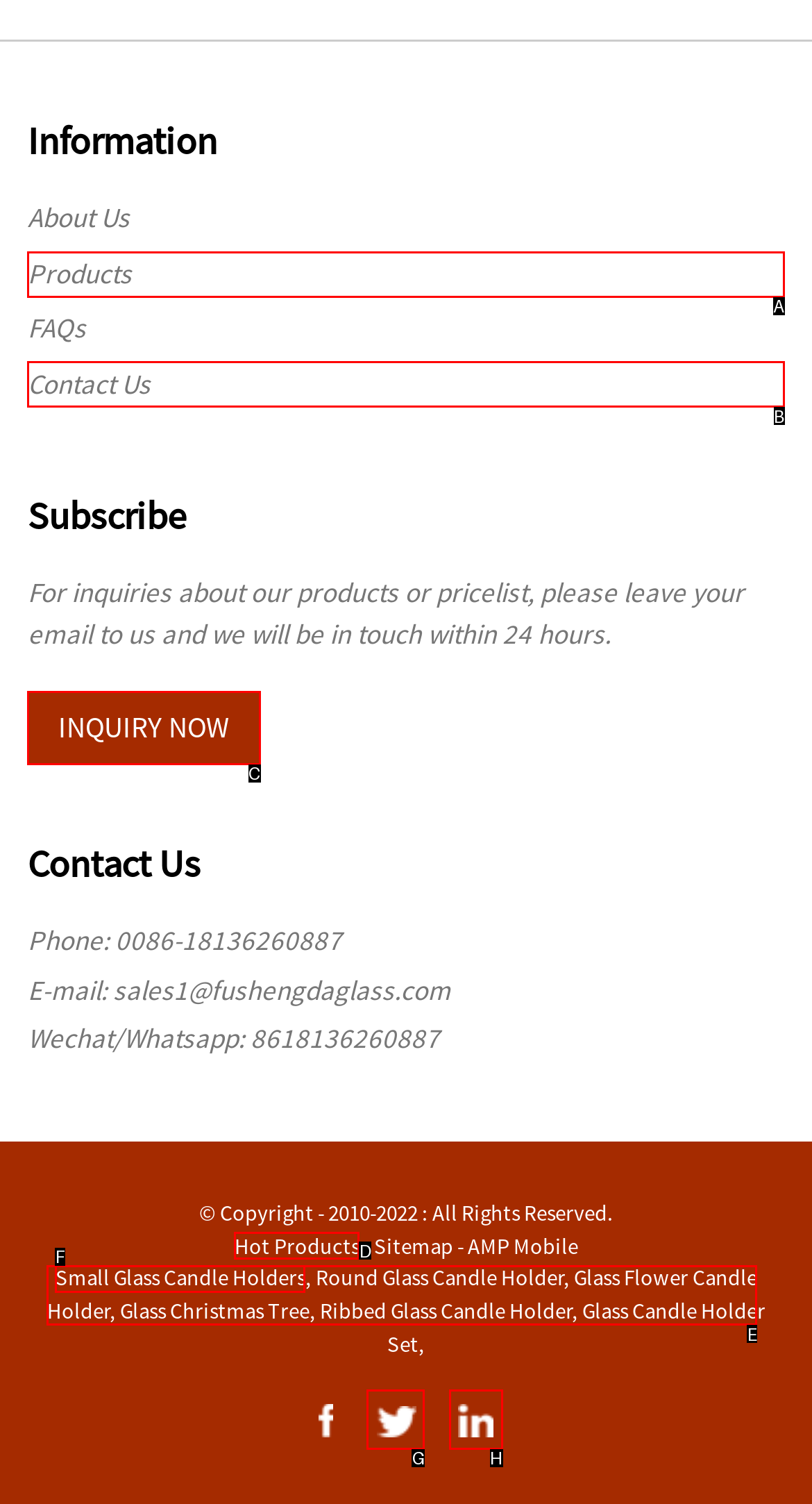Find the option that fits the given description: Hot Products
Answer with the letter representing the correct choice directly.

D